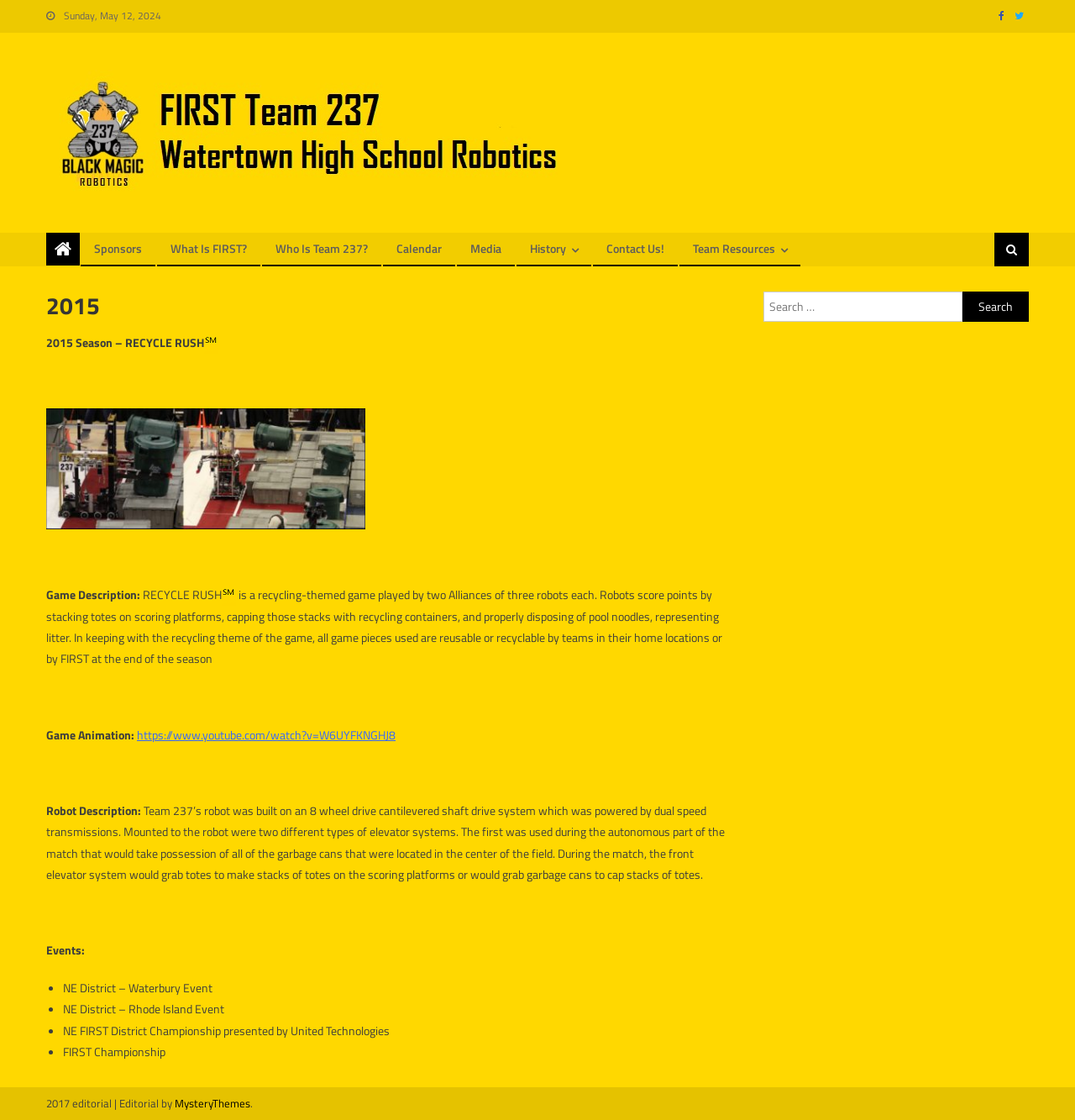Highlight the bounding box coordinates of the element that should be clicked to carry out the following instruction: "Click the 'Sponsors' link". The coordinates must be given as four float numbers ranging from 0 to 1, i.e., [left, top, right, bottom].

[0.076, 0.207, 0.144, 0.236]